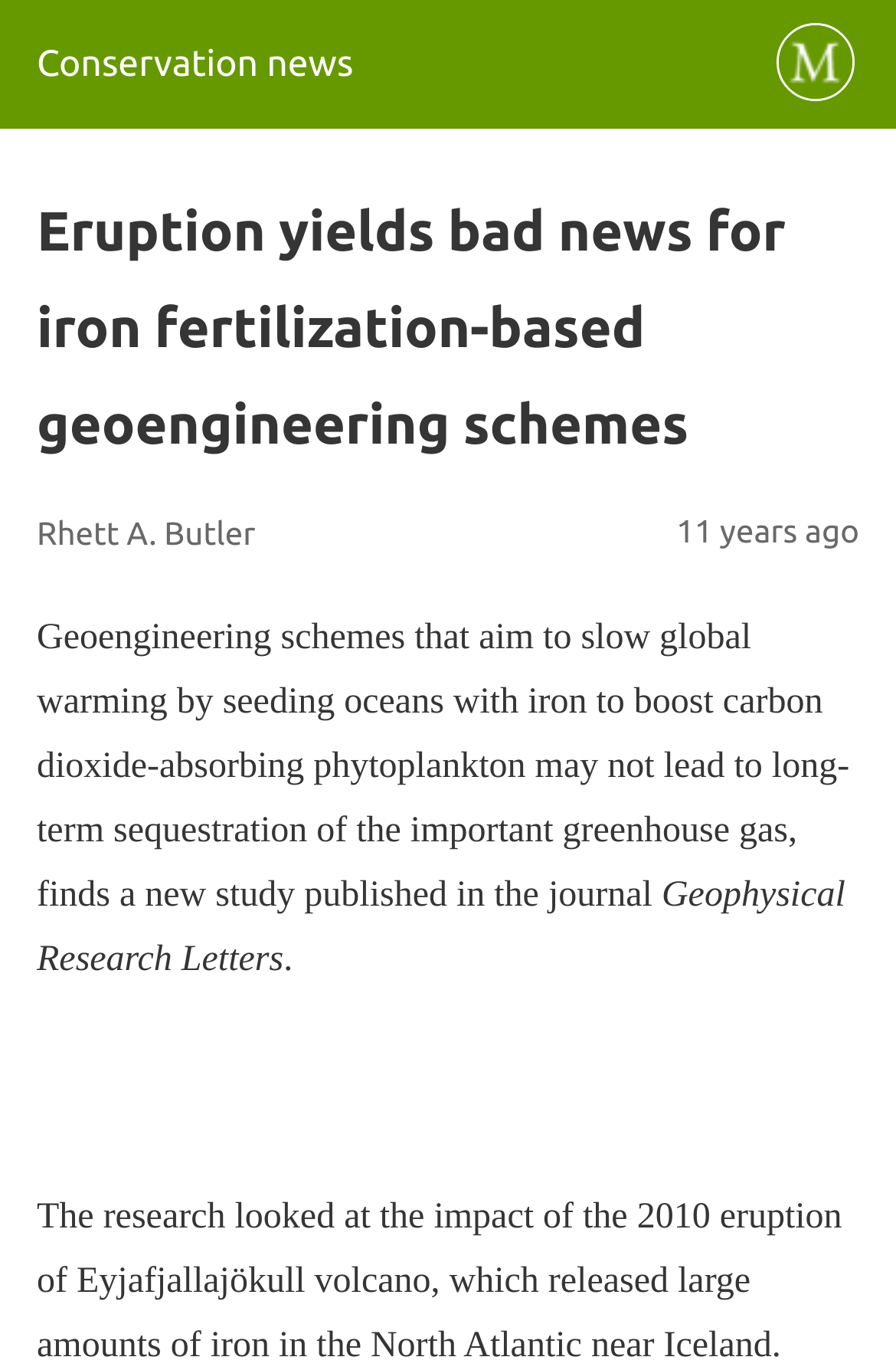Generate a comprehensive caption for the webpage you are viewing.

The webpage is about a news article discussing the impact of eruptions on iron fertilization-based geoengineering schemes. At the top left corner, there is a link to the site icon labeled "Conservation news" accompanied by a small image of the site icon. 

Below the site icon, there is a header section that spans almost the entire width of the page. Within this section, the title of the article "Eruption yields bad news for iron fertilization-based geoengineering schemes" is prominently displayed. The author's name, "Rhett A. Butler", is positioned below the title, followed by the publication time "11 years ago" at the top right corner.

The main content of the article starts below the header section, where a block of text explains the findings of a new study published in the journal "Geophysical Research Letters". The text describes how geoengineering schemes aiming to slow global warming by seeding oceans with iron may not lead to long-term sequestration of carbon dioxide. The journal's name is mentioned in a separate line, followed by a period.